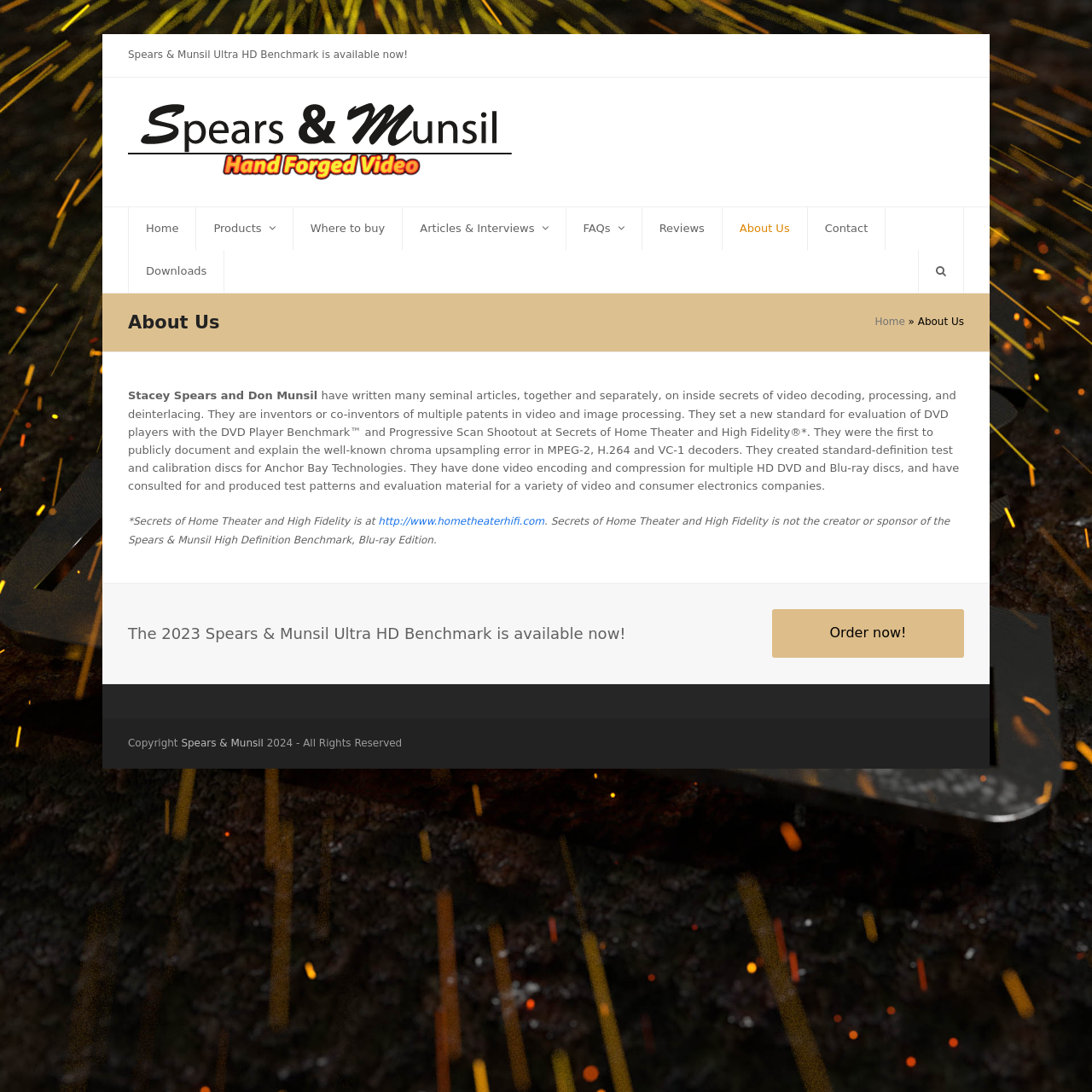Identify the bounding box coordinates of the region that needs to be clicked to carry out this instruction: "Order the Spears & Munsil Ultra HD Benchmark". Provide these coordinates as four float numbers ranging from 0 to 1, i.e., [left, top, right, bottom].

[0.707, 0.558, 0.883, 0.602]